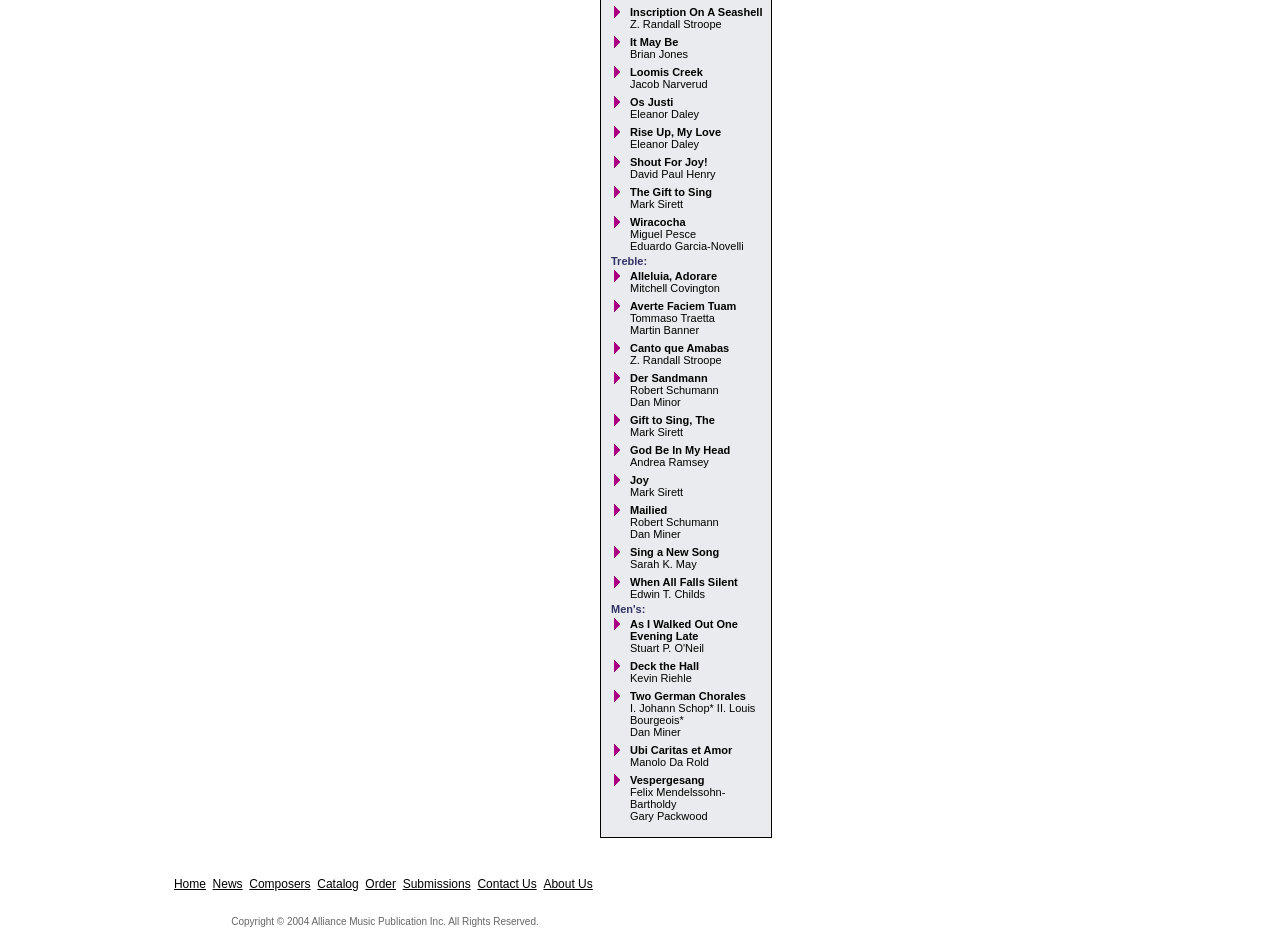Determine the bounding box coordinates in the format (top-left x, top-left y, bottom-right x, bottom-right y). Ensure all values are floating point numbers between 0 and 1. Identify the bounding box of the UI element described by: Shout For Joy!

[0.492, 0.166, 0.553, 0.179]